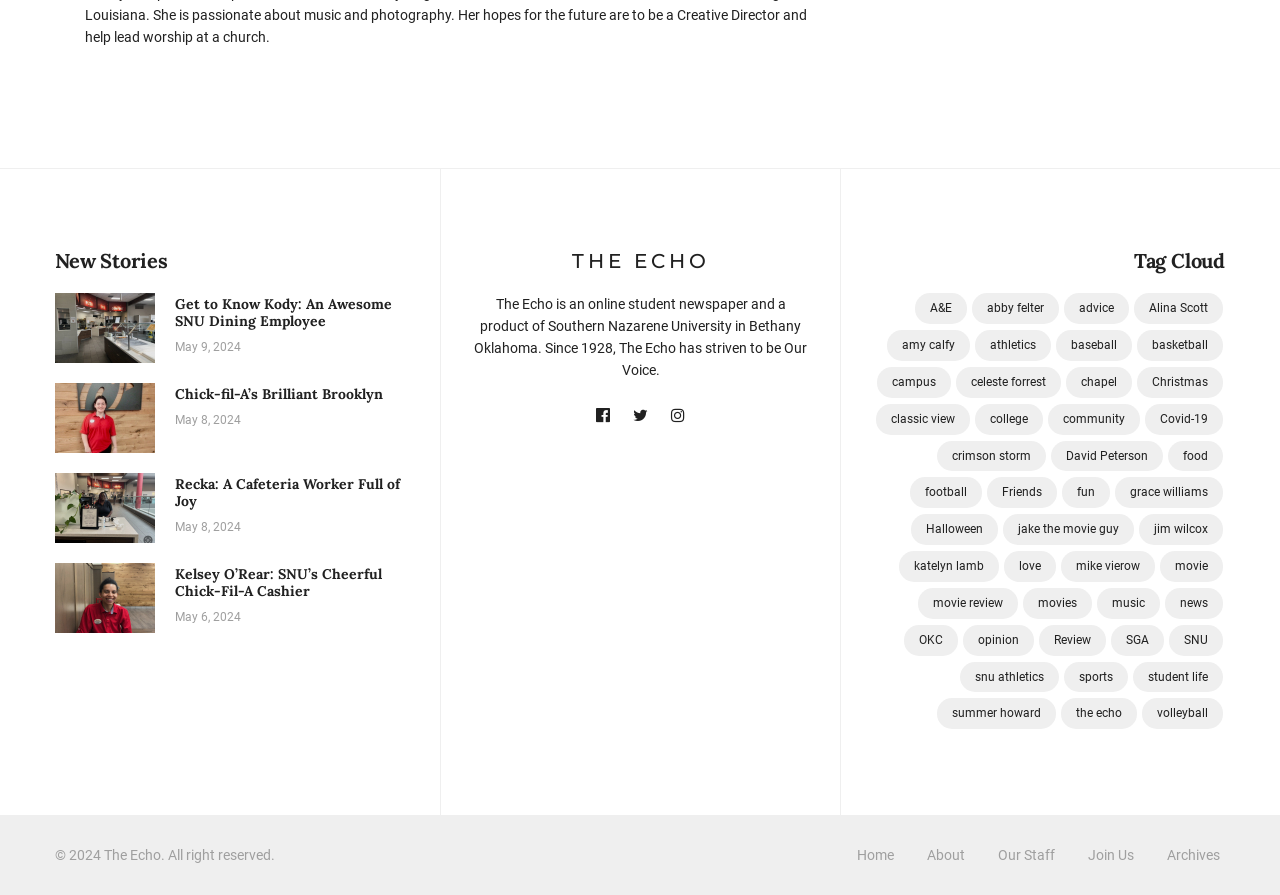Find the bounding box coordinates of the clickable region needed to perform the following instruction: "View the post 'Cactus Turning White'". The coordinates should be provided as four float numbers between 0 and 1, i.e., [left, top, right, bottom].

None